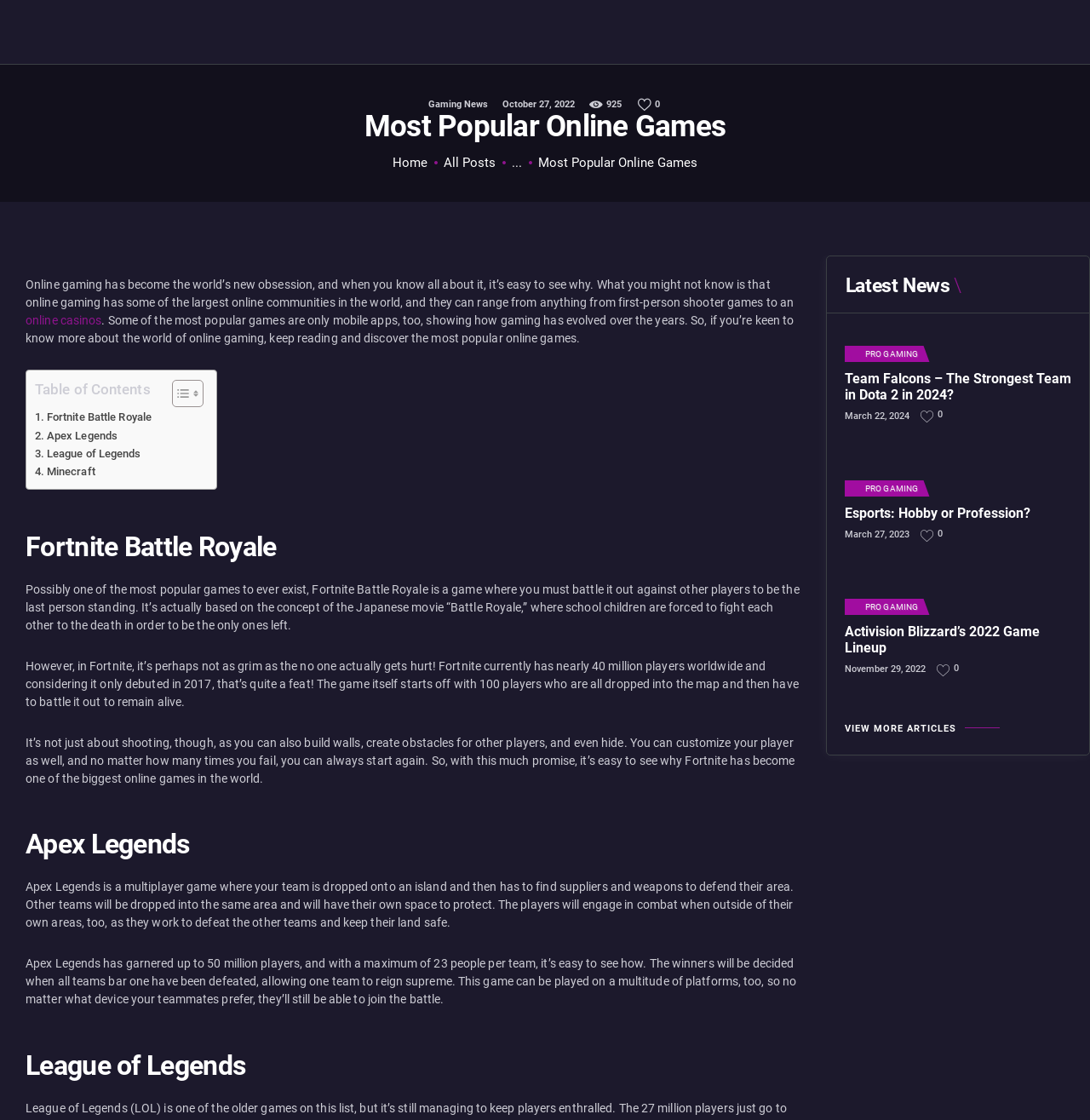Determine the bounding box coordinates for the element that should be clicked to follow this instruction: "View more articles". The coordinates should be given as four float numbers between 0 and 1, in the format [left, top, right, bottom].

[0.775, 0.643, 0.917, 0.659]